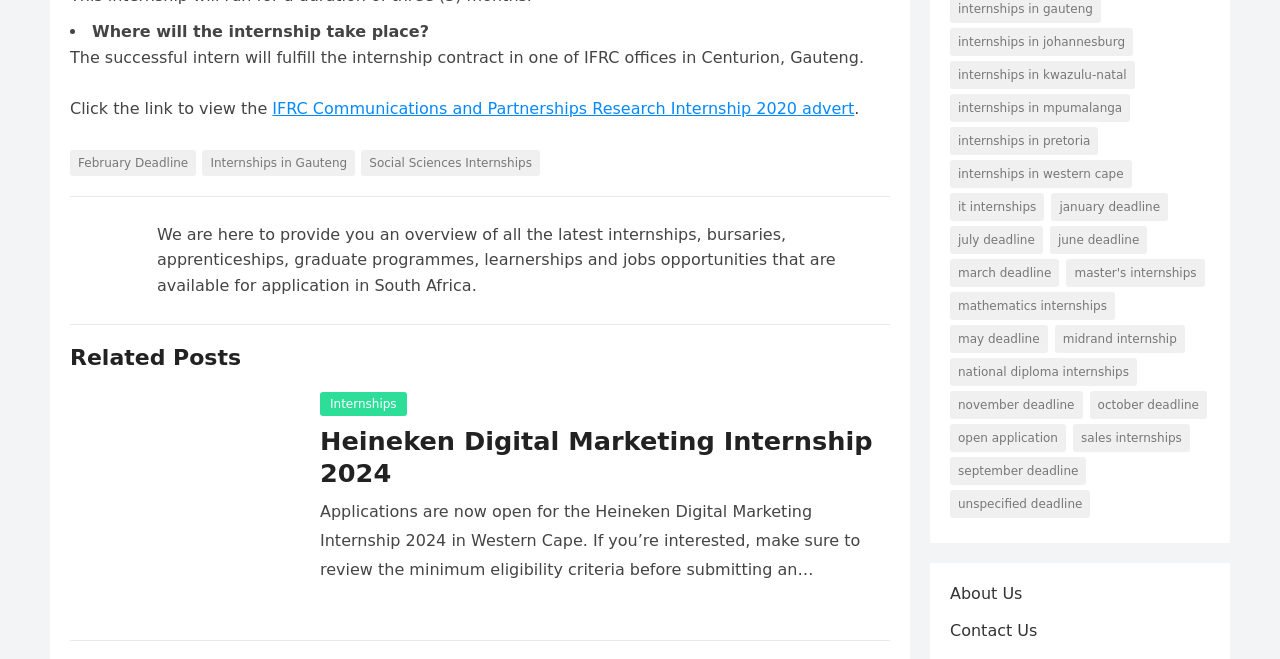Based on what you see in the screenshot, provide a thorough answer to this question: How many items are available for 'Internships in Johannesburg'?

The answer can be found in the list of links, where it states 'Internships in Johannesburg (274 items)'.